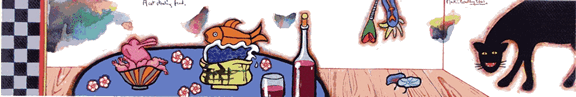Illustrate the scene in the image with a detailed description.

The image titled "A cat stealing food" depicts a vibrant and whimsical scene featuring a playful black cat poised on the edge of a table, its eyes wide and expression mischievous. The table is adorned with a colorful arrangement of food items: a dish filled with pink and orange fish, piles of colorful fabric or material, and a bottle that likely holds a beverage. Scattered throughout the setting are delicate flowers that add a touch of aesthetic detail, while the background features abstract patterns and additional colorful elements that create a lively atmosphere. This composition balances the charm of everyday life with a playful artistic interpretation. The dimensions of this acrylic artwork measure 25 x 150 cm and was created in 2001.